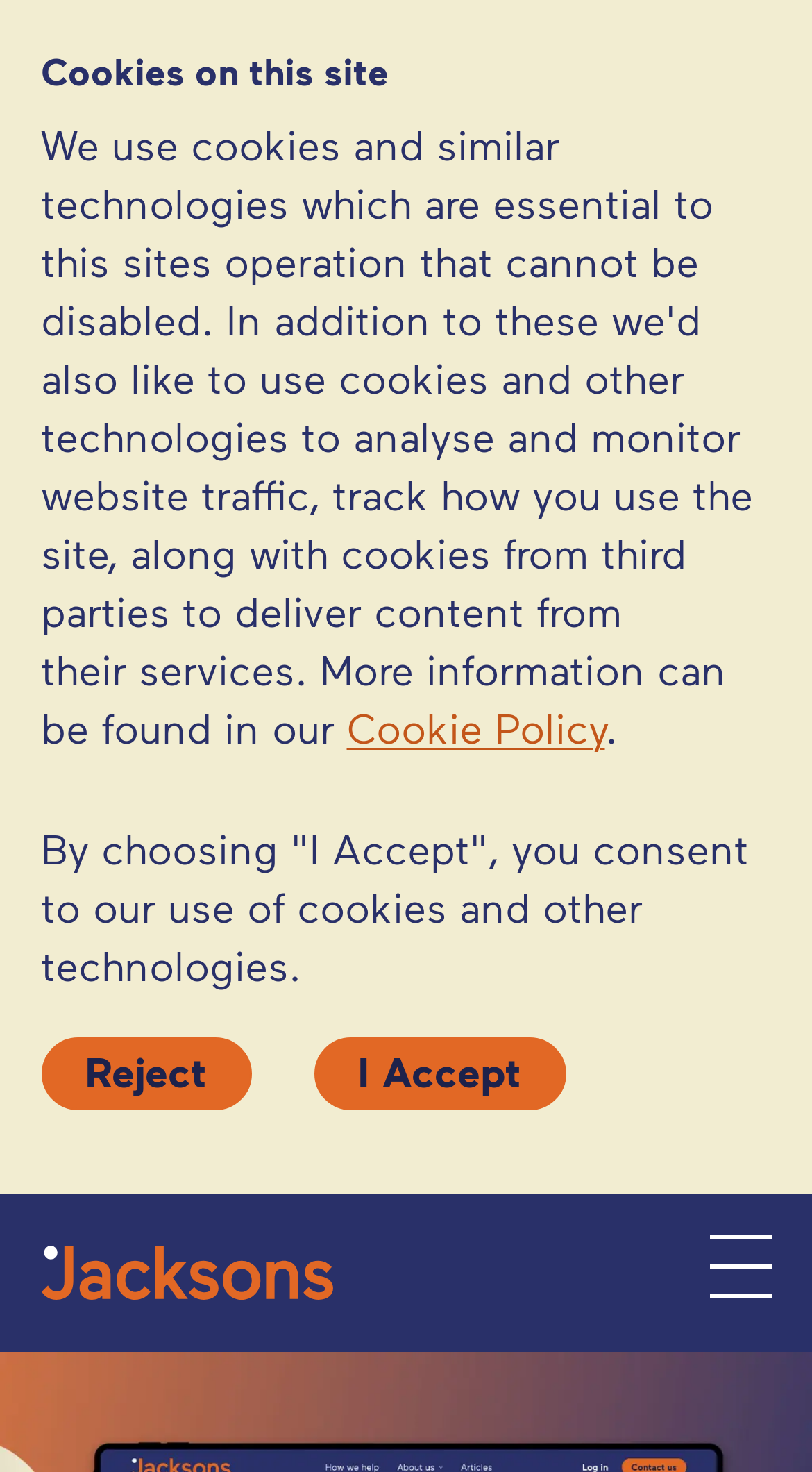Please determine the headline of the webpage and provide its content.

Behind the Brand